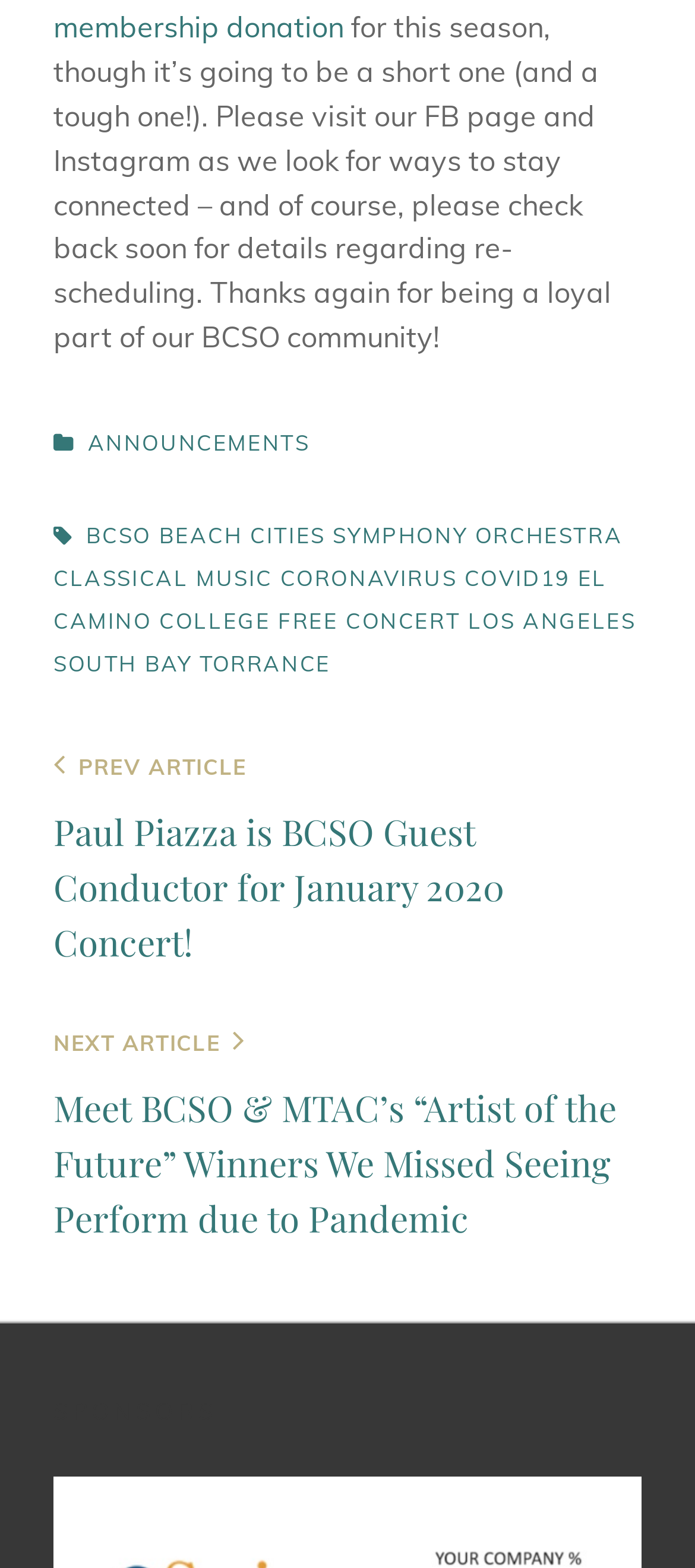Please find the bounding box coordinates of the element that must be clicked to perform the given instruction: "go to SPONSORS page". The coordinates should be four float numbers from 0 to 1, i.e., [left, top, right, bottom].

[0.077, 0.892, 0.923, 0.909]